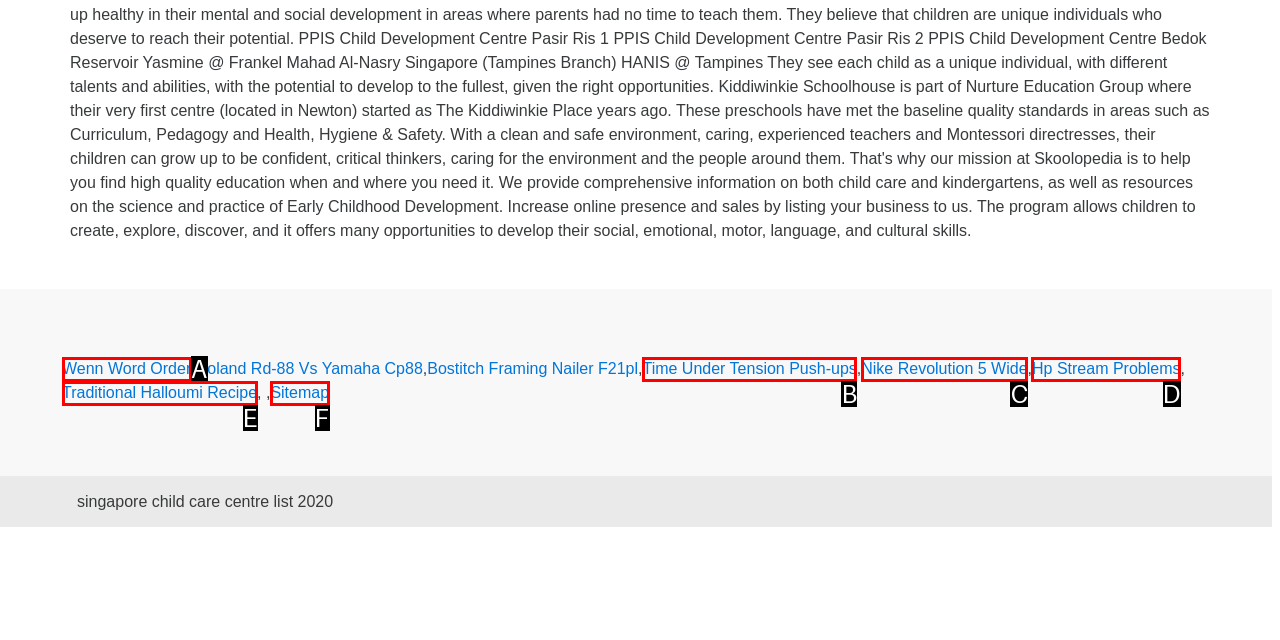What letter corresponds to the UI element described here: Hp Stream Problems
Reply with the letter from the options provided.

D